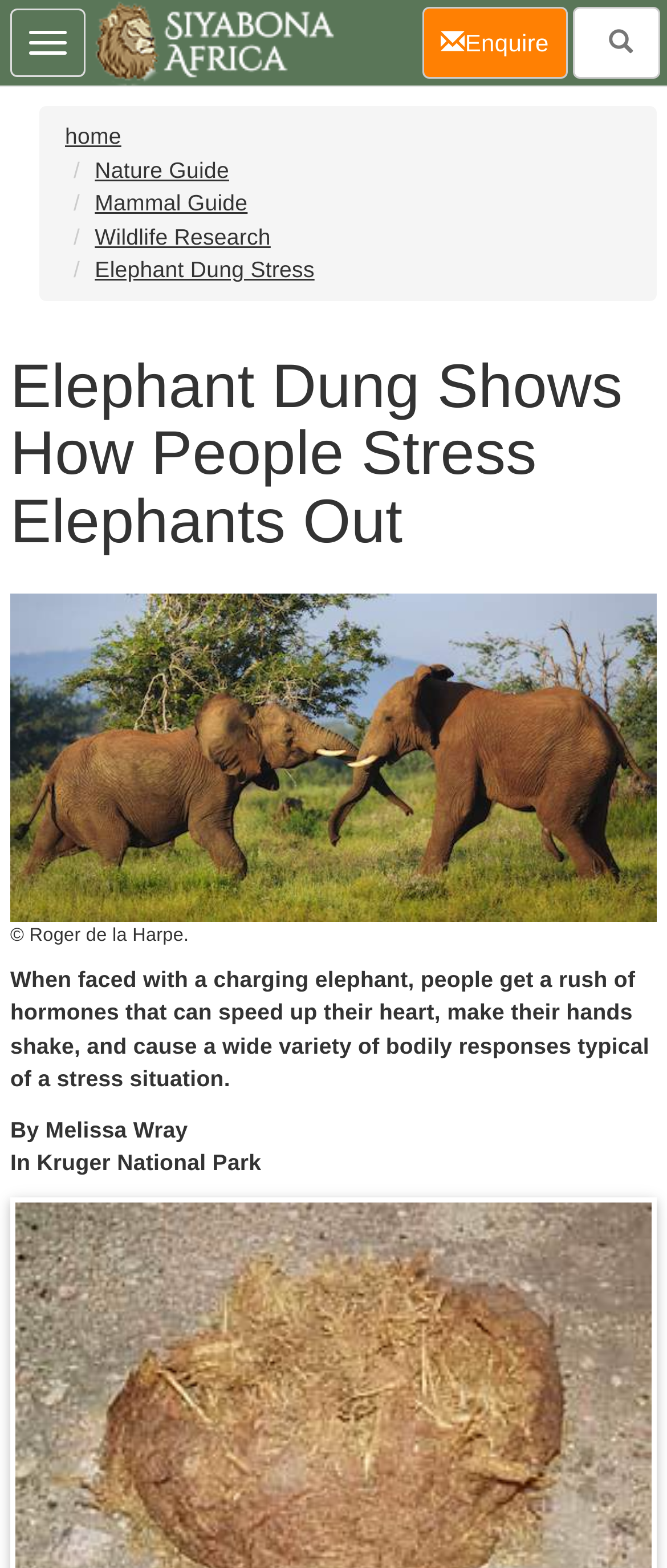Please determine the bounding box coordinates of the element to click in order to execute the following instruction: "view nature guide". The coordinates should be four float numbers between 0 and 1, specified as [left, top, right, bottom].

[0.142, 0.1, 0.344, 0.116]